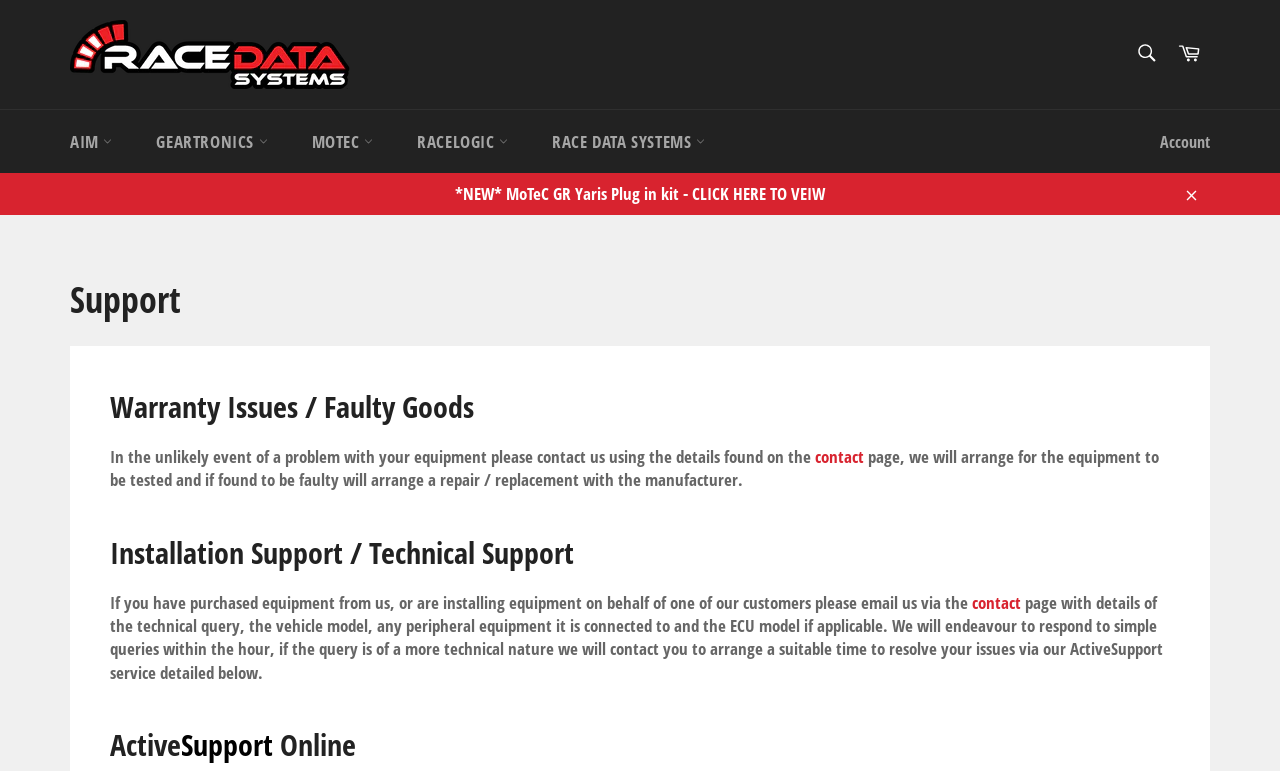What is the purpose of the 'SEARCH' button?
Look at the image and answer the question with a single word or phrase.

To search the website